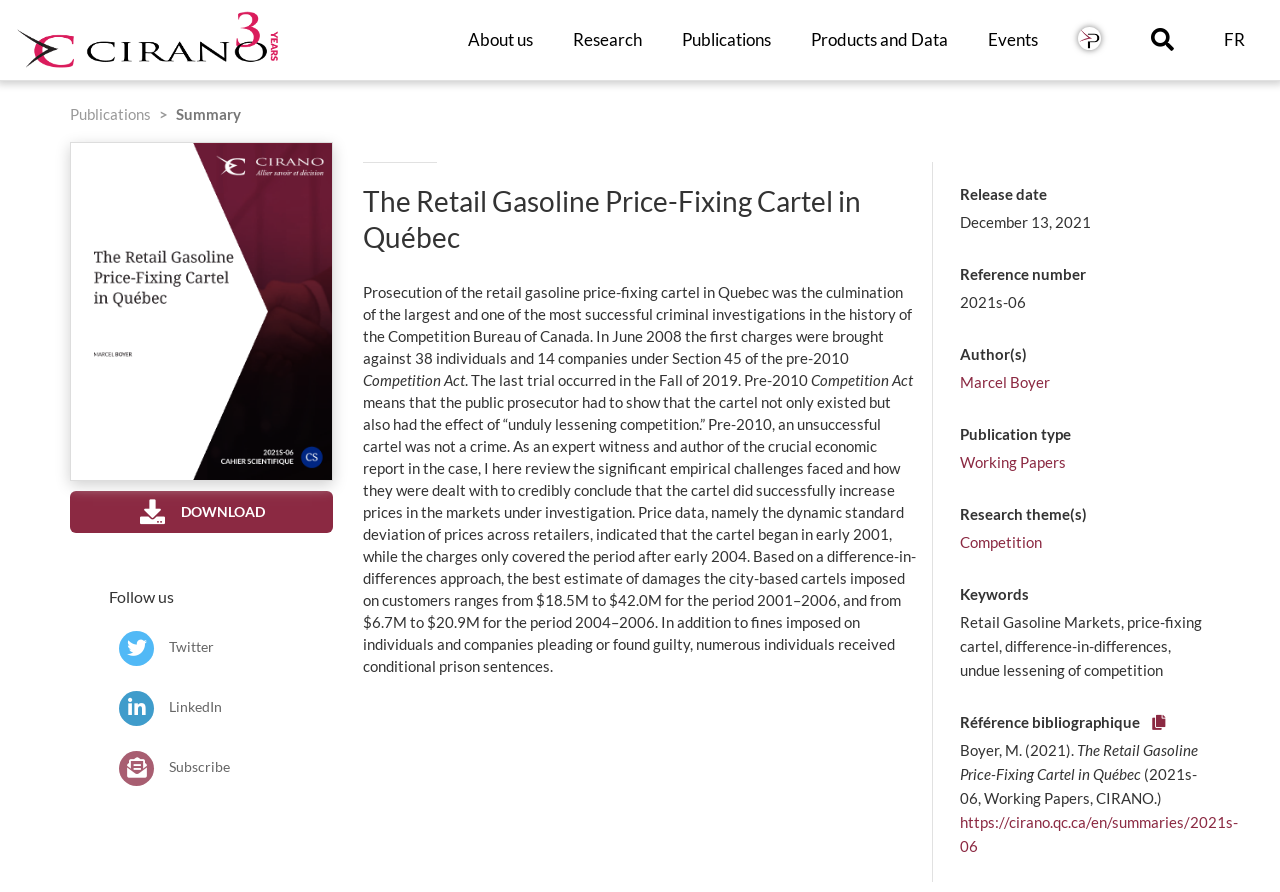Can you find the bounding box coordinates of the area I should click to execute the following instruction: "Download the report"?

[0.055, 0.551, 0.26, 0.598]